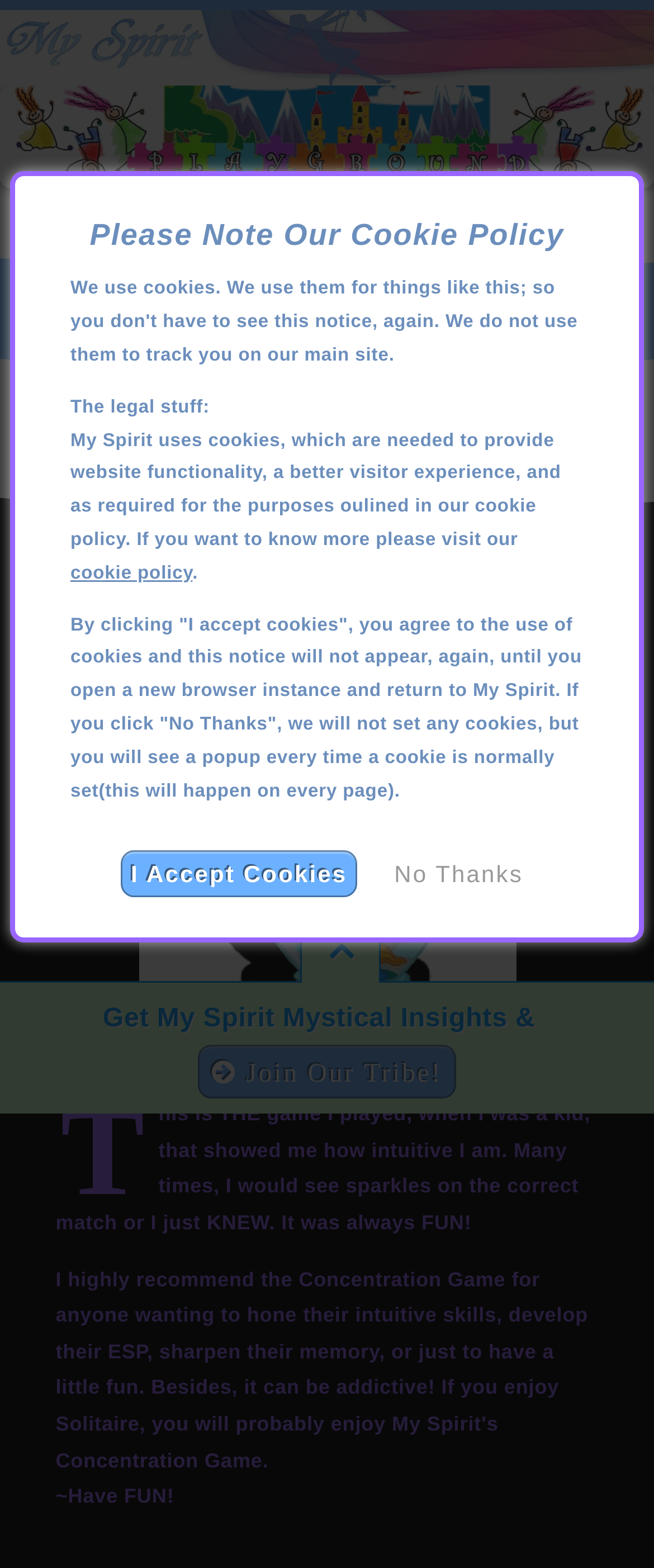Please specify the bounding box coordinates of the region to click in order to perform the following instruction: "Schedule an appointment".

None